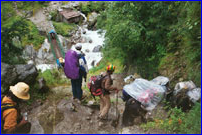Provide a one-word or brief phrase answer to the question:
What type of bridge is seen in the distance?

Suspension bridge